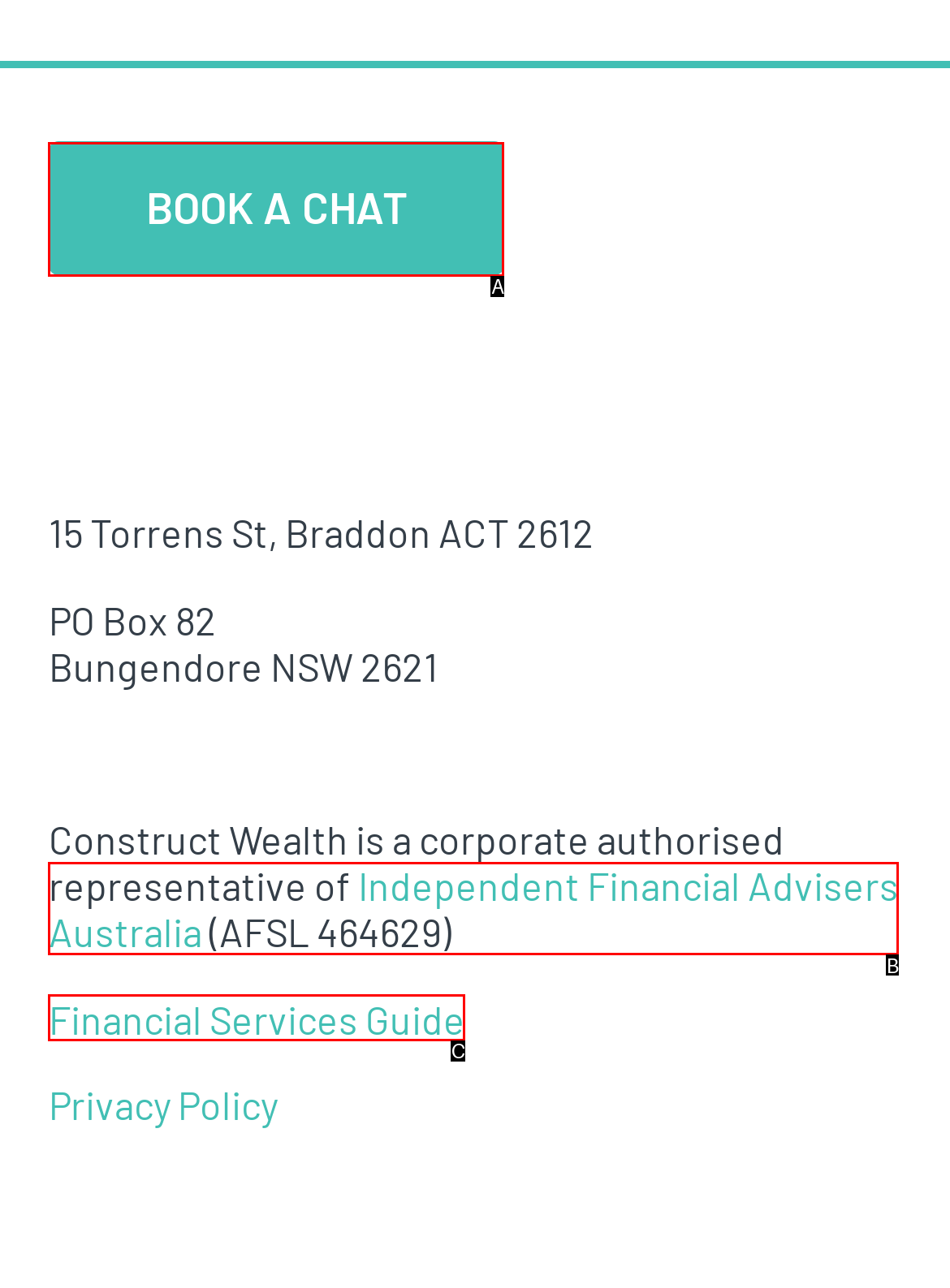Tell me which one HTML element best matches the description: Independent Financial Advisers Australia Answer with the option's letter from the given choices directly.

B